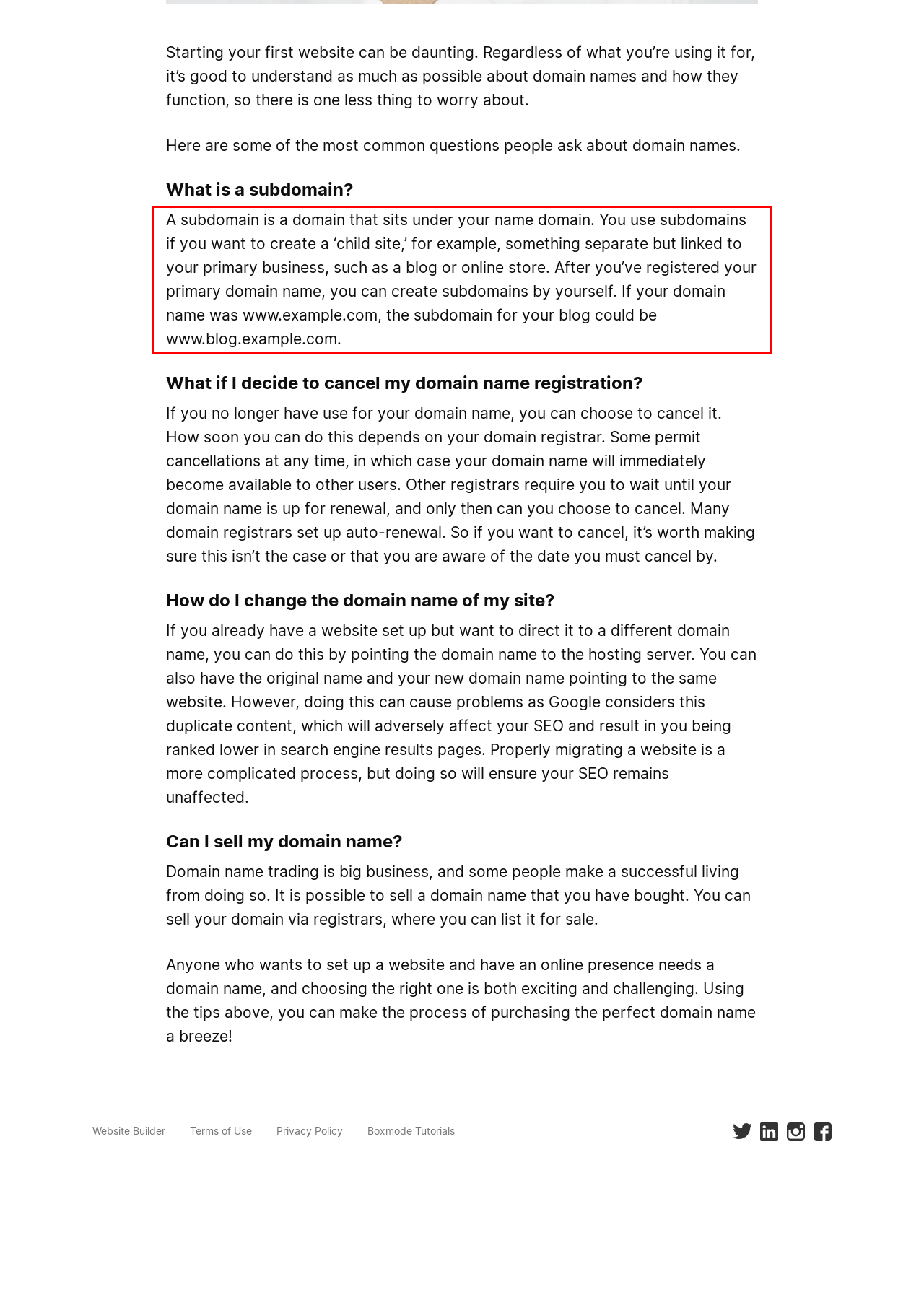Within the screenshot of the webpage, there is a red rectangle. Please recognize and generate the text content inside this red bounding box.

A subdomain is a domain that sits under your name domain. You use subdomains if you want to create a ‘child site,’ for example, something separate but linked to your primary business, such as a blog or online store. After you’ve registered your primary domain name, you can create subdomains by yourself. If your domain name was www.example.com, the subdomain for your blog could be www.blog.example.com.